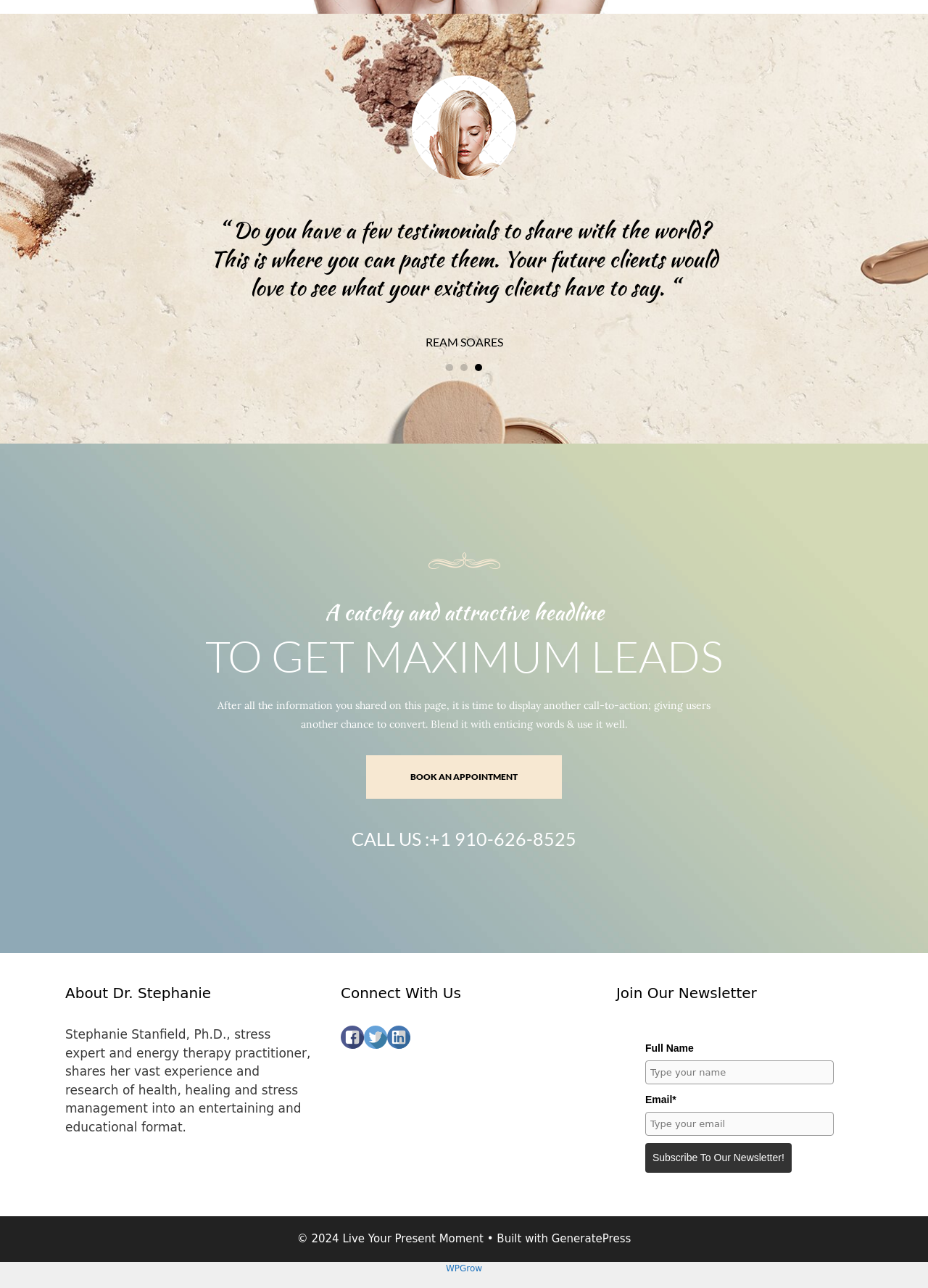Determine the bounding box coordinates for the UI element with the following description: "name="email" placeholder="Type your email"". The coordinates should be four float numbers between 0 and 1, represented as [left, top, right, bottom].

[0.695, 0.863, 0.898, 0.882]